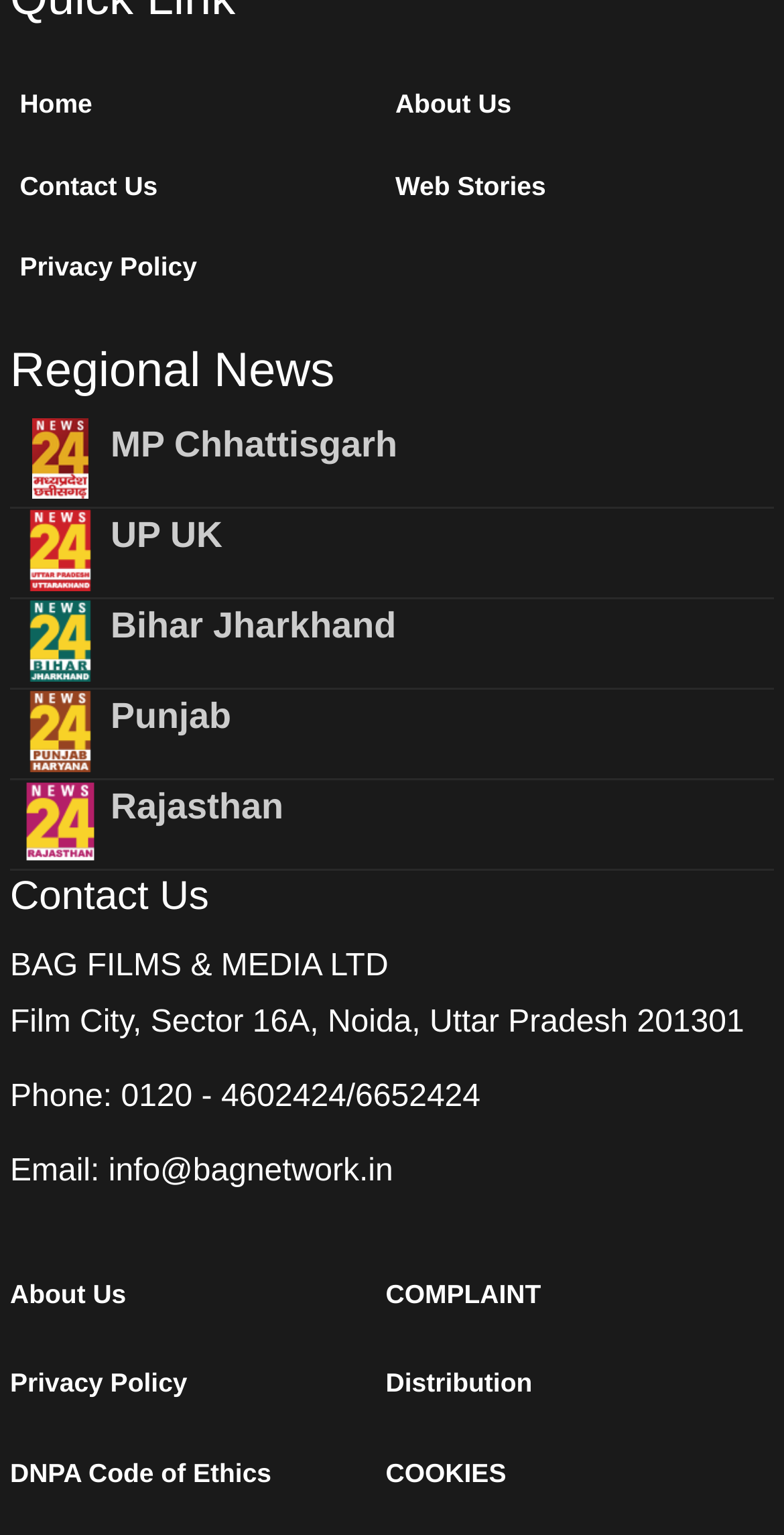Kindly determine the bounding box coordinates for the clickable area to achieve the given instruction: "Read Regional News".

[0.013, 0.221, 0.987, 0.262]